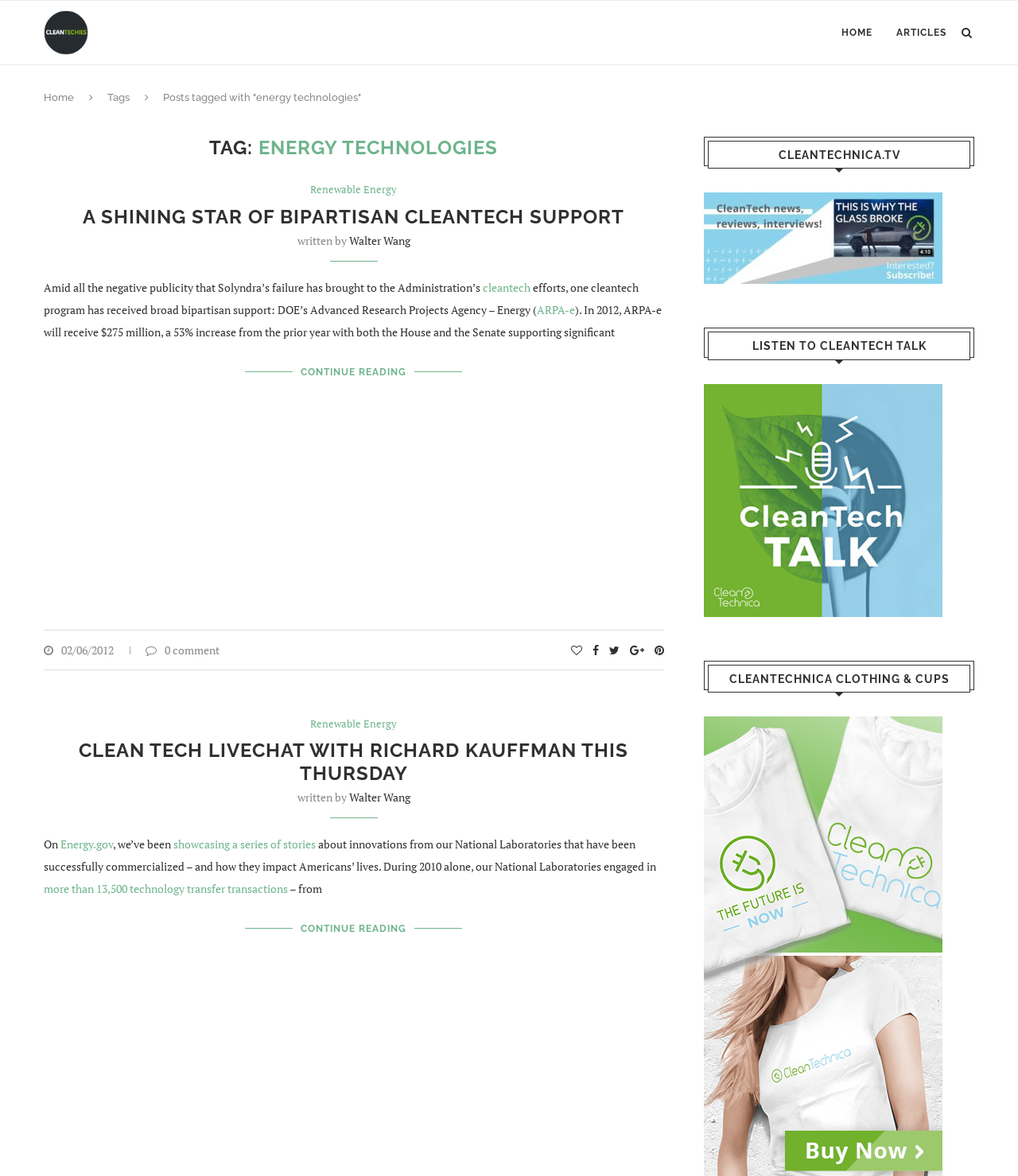How many comments does the first article have?
Look at the image and provide a short answer using one word or a phrase.

0